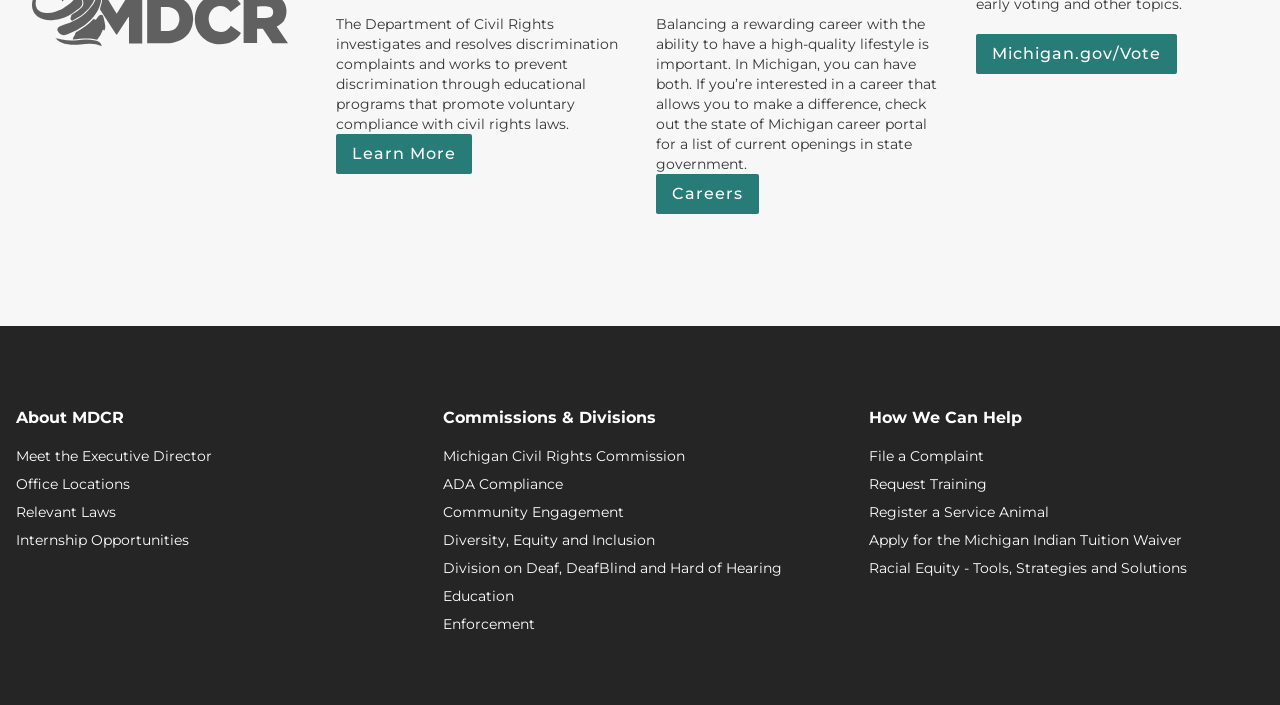Identify the bounding box of the UI component described as: "File a Complaint".

[0.679, 0.633, 0.987, 0.661]